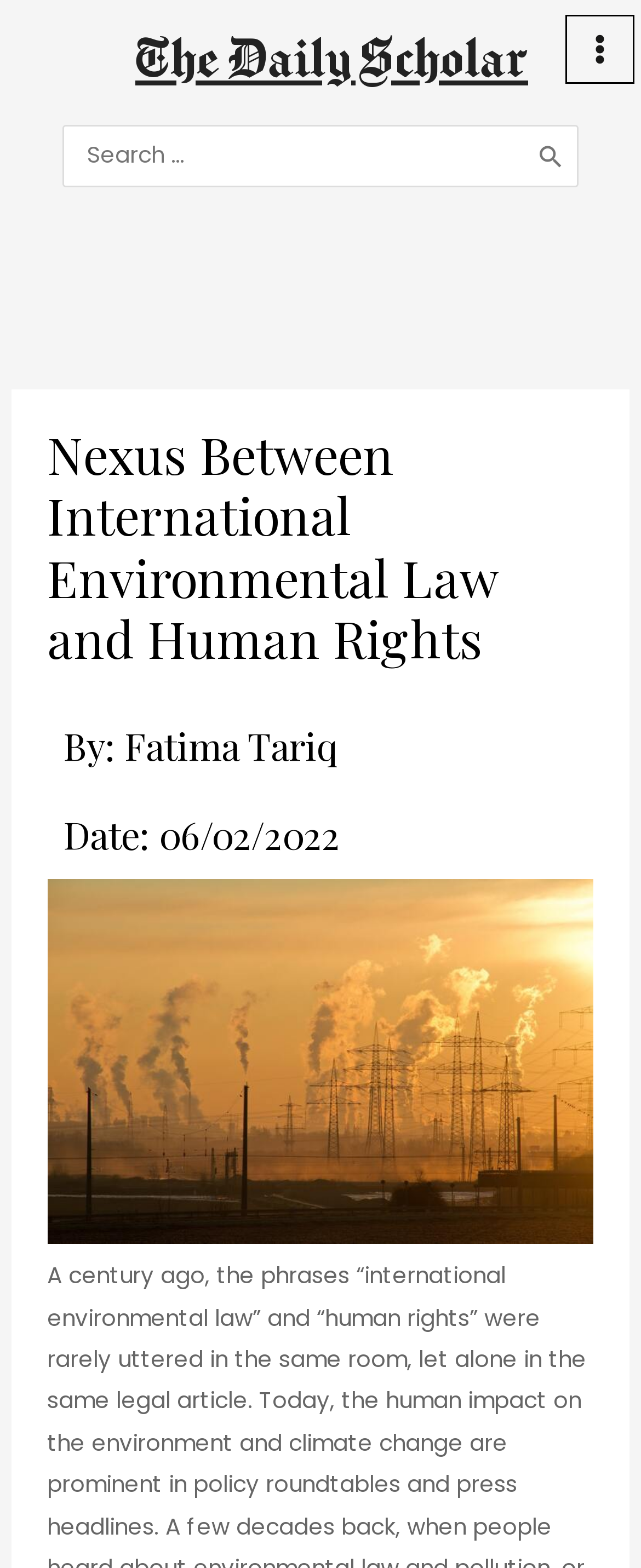Ascertain the bounding box coordinates for the UI element detailed here: "parent_node: Search for: aria-label="Search" value="Search"". The coordinates should be provided as [left, top, right, bottom] with each value being a float between 0 and 1.

[0.836, 0.08, 0.887, 0.119]